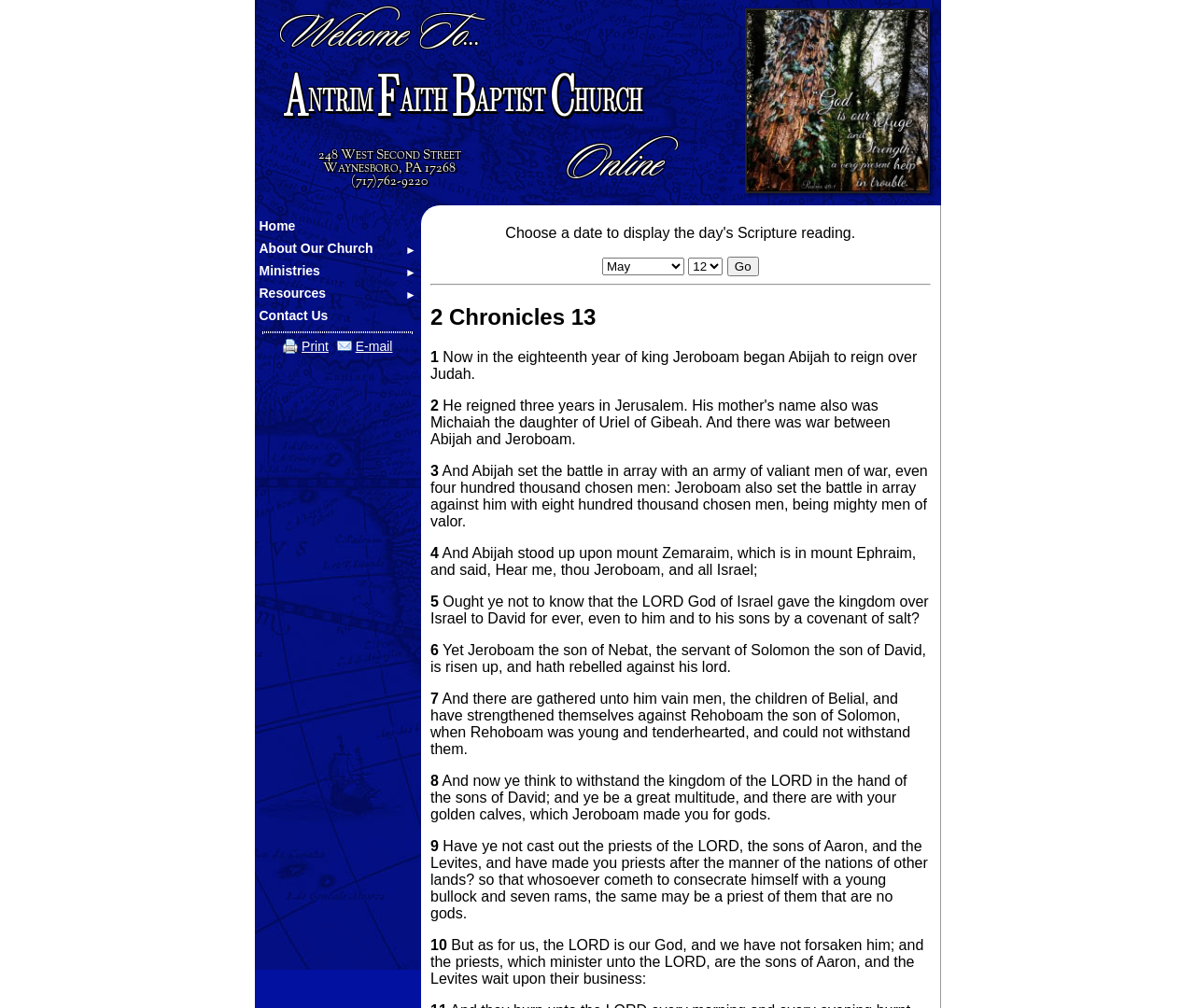Respond with a single word or short phrase to the following question: 
What is the address of the church?

248 West Second Street, Waynesboro, PA 17268